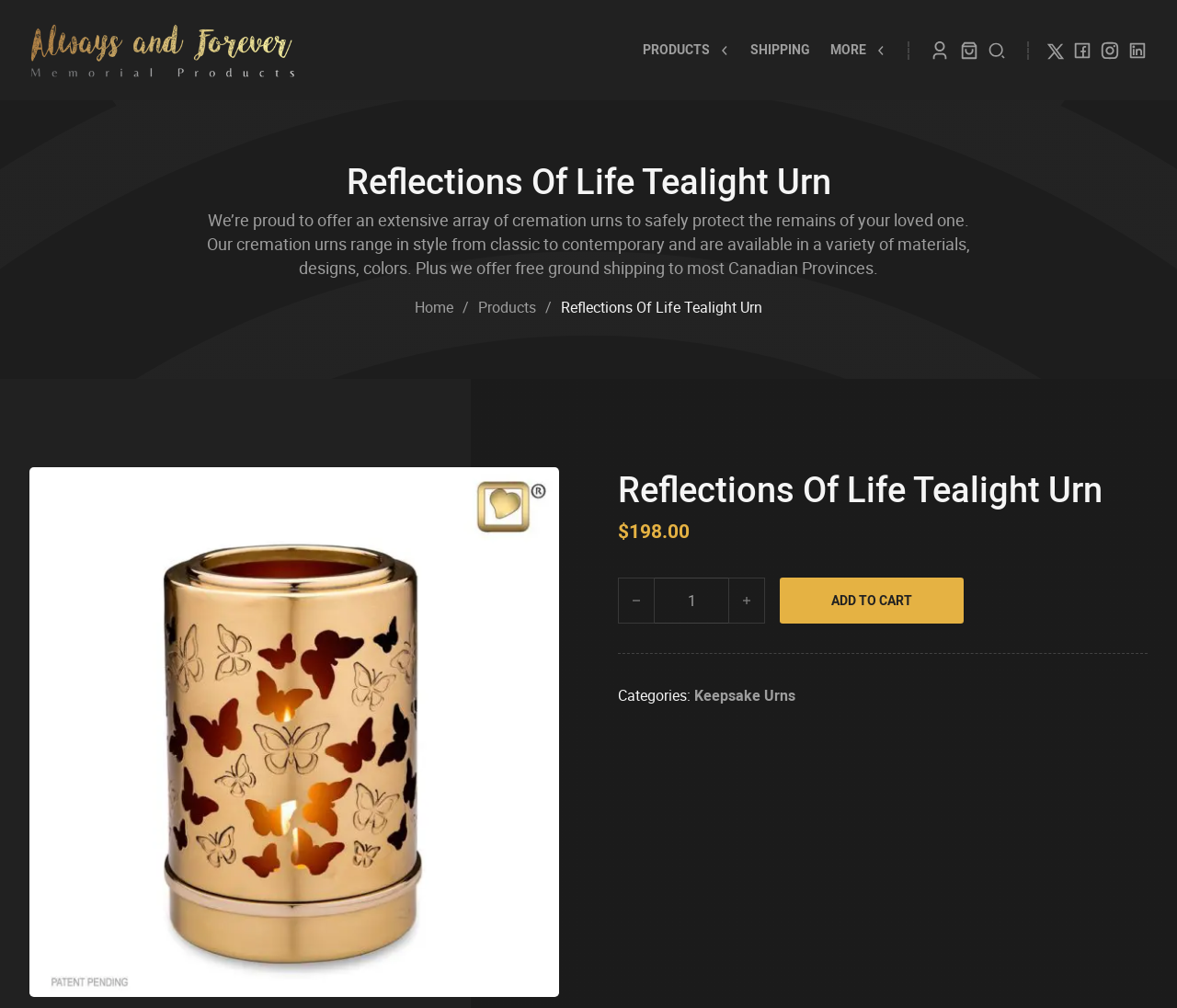What category does the product belong to?
Could you please answer the question thoroughly and with as much detail as possible?

I found the product category by looking at the link element with the text 'Keepsake Urns' which is located near the 'Categories:' static text element.